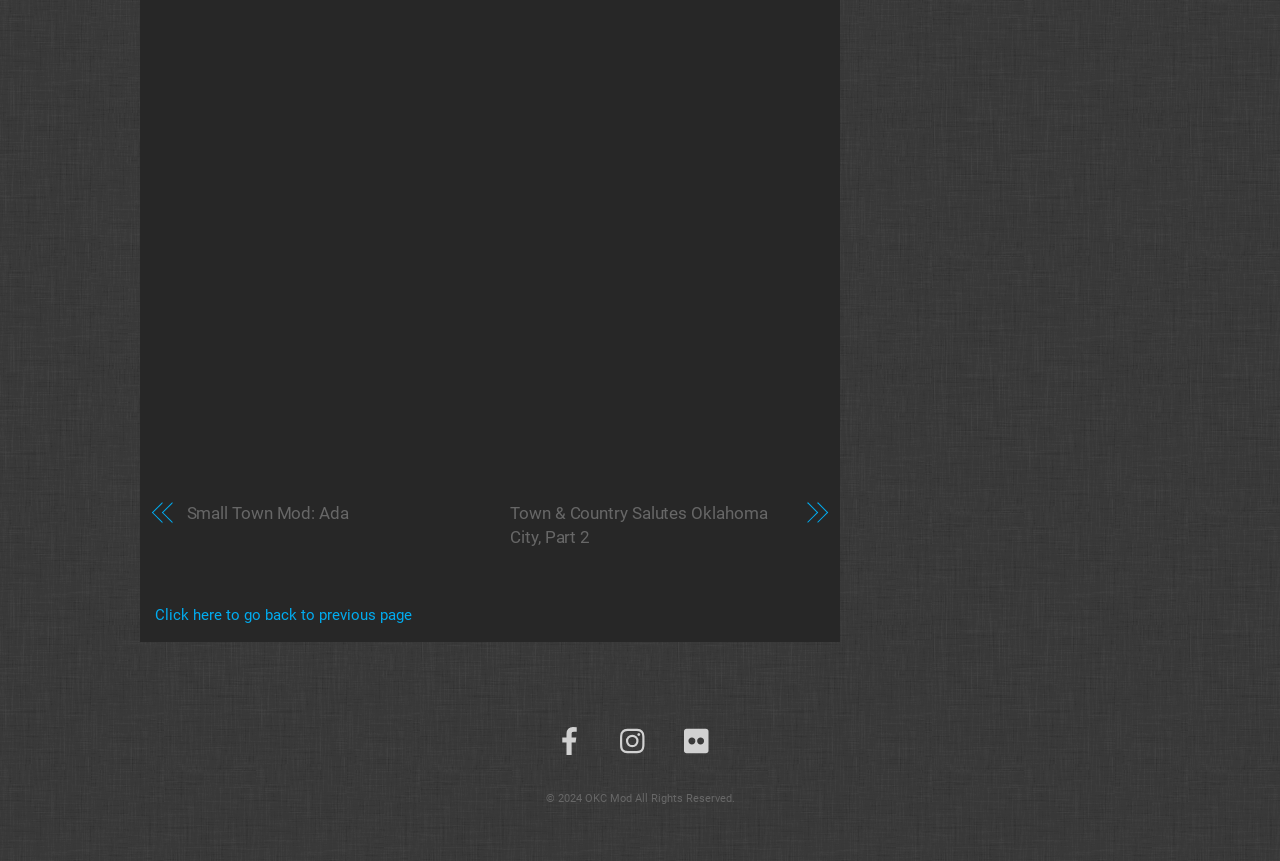Using the given description, provide the bounding box coordinates formatted as (top-left x, top-left y, bottom-right x, bottom-right y), with all values being floating point numbers between 0 and 1. Description: title="OKC Mod"

[0.441, 0.787, 0.559, 0.815]